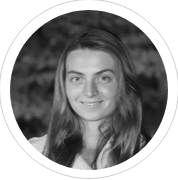Explain the details of the image you are viewing.

The image features a professional headshot of a woman, presumably named Megan Mahoney, set within a circular frame. She has long, flowing hair and is smiling, which conveys a welcoming and approachable demeanor. The background appears subtle and blurred, drawing attention to her expression. This image accompanies a piece highlighting "The Top of the Funnel Problem: An Underrated Opportunity," suggesting that she may have a role or expertise related to the topic discussed in the article, which focuses on marketing strategies and prospect engagement.